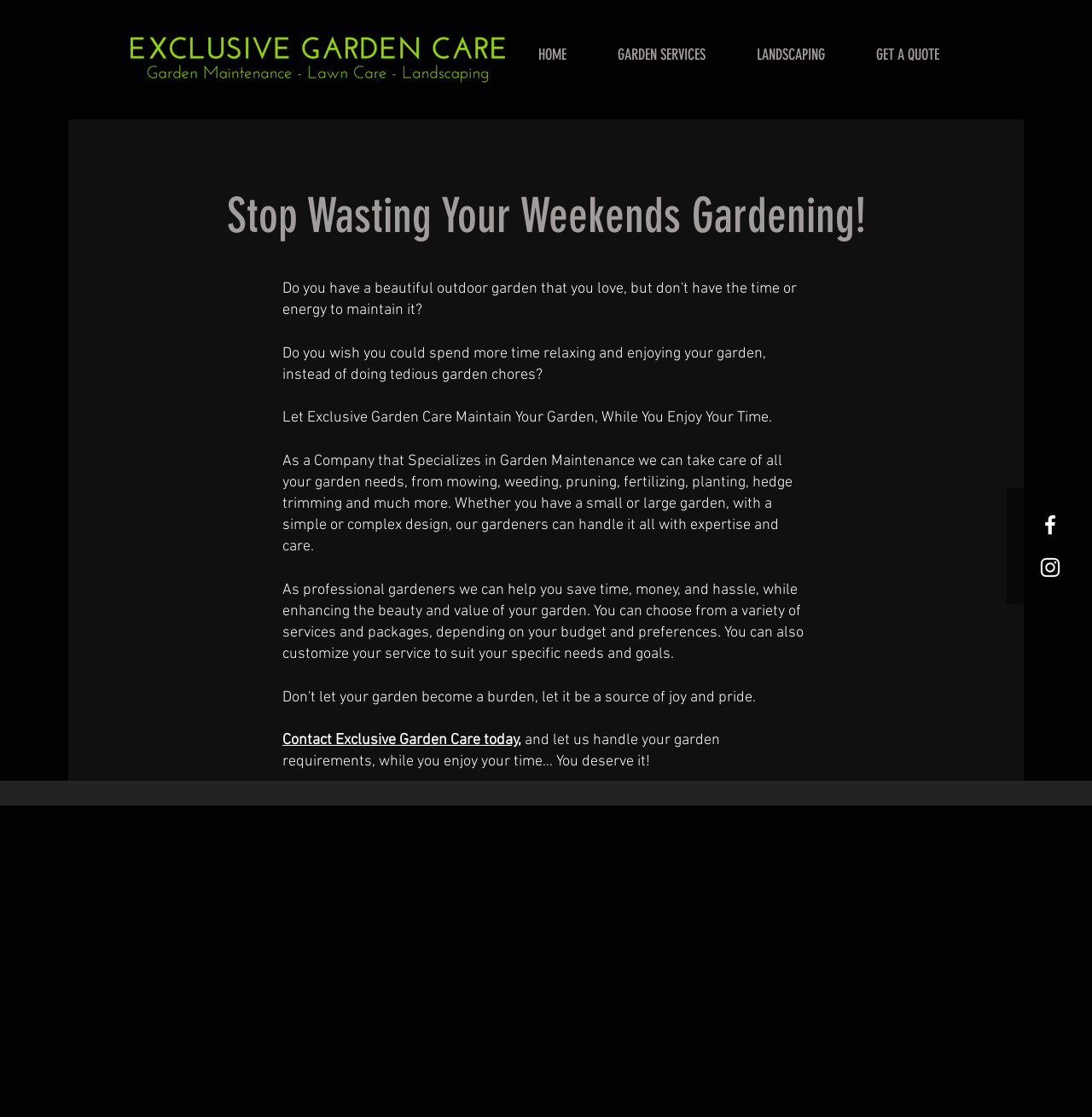Using the information in the image, give a detailed answer to the following question: What is the company name?

The company name can be inferred from the text 'Let Exclusive Garden Care Maintain Your Garden, While You Enjoy Your Time.' and 'Contact Exclusive Garden Care today,' which suggests that Exclusive Garden Care is the company providing garden maintenance services.